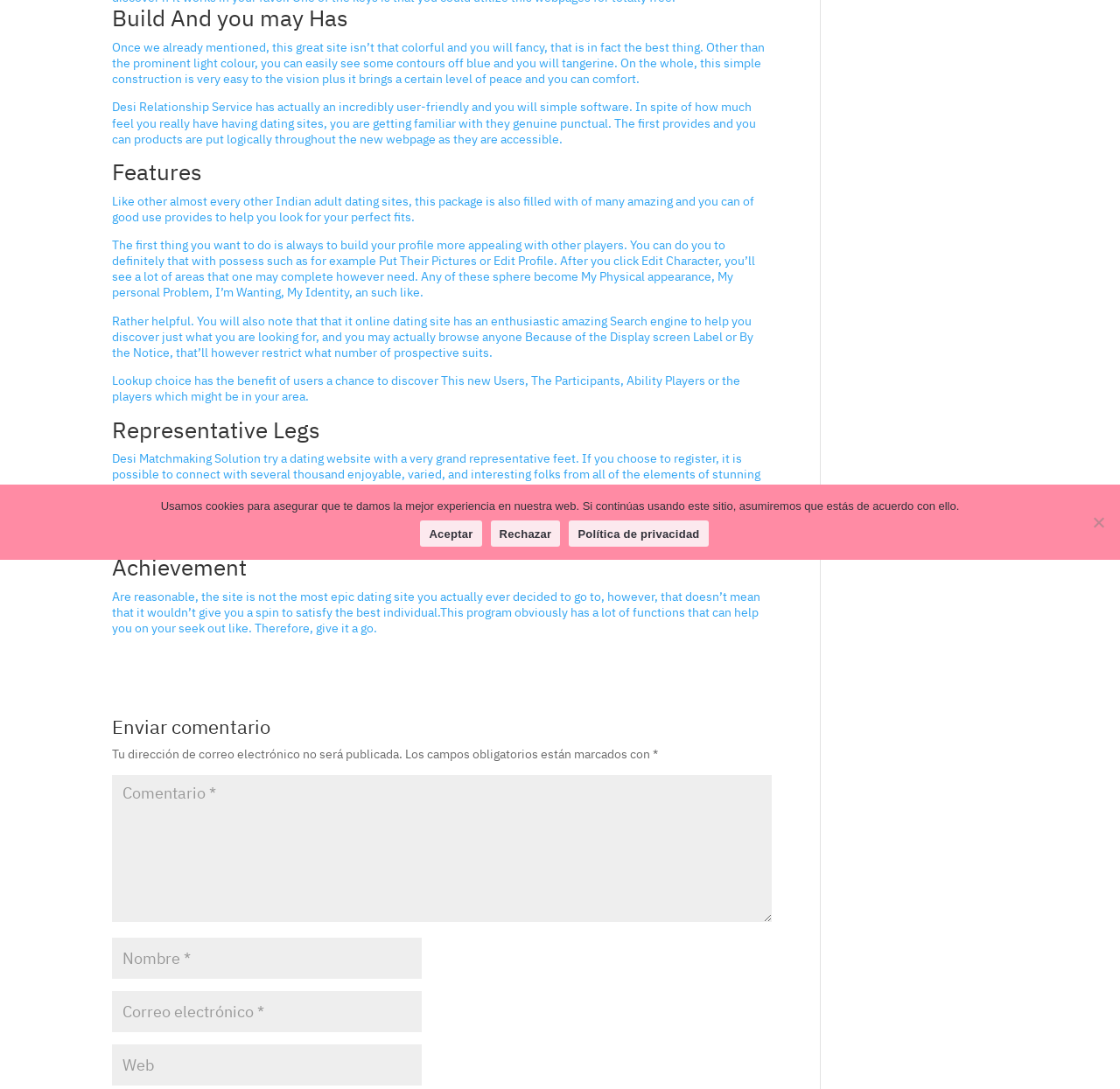Determine the bounding box coordinates (top-left x, top-left y, bottom-right x, bottom-right y) of the UI element described in the following text: input value="Web" name="url"

[0.1, 0.959, 0.377, 0.997]